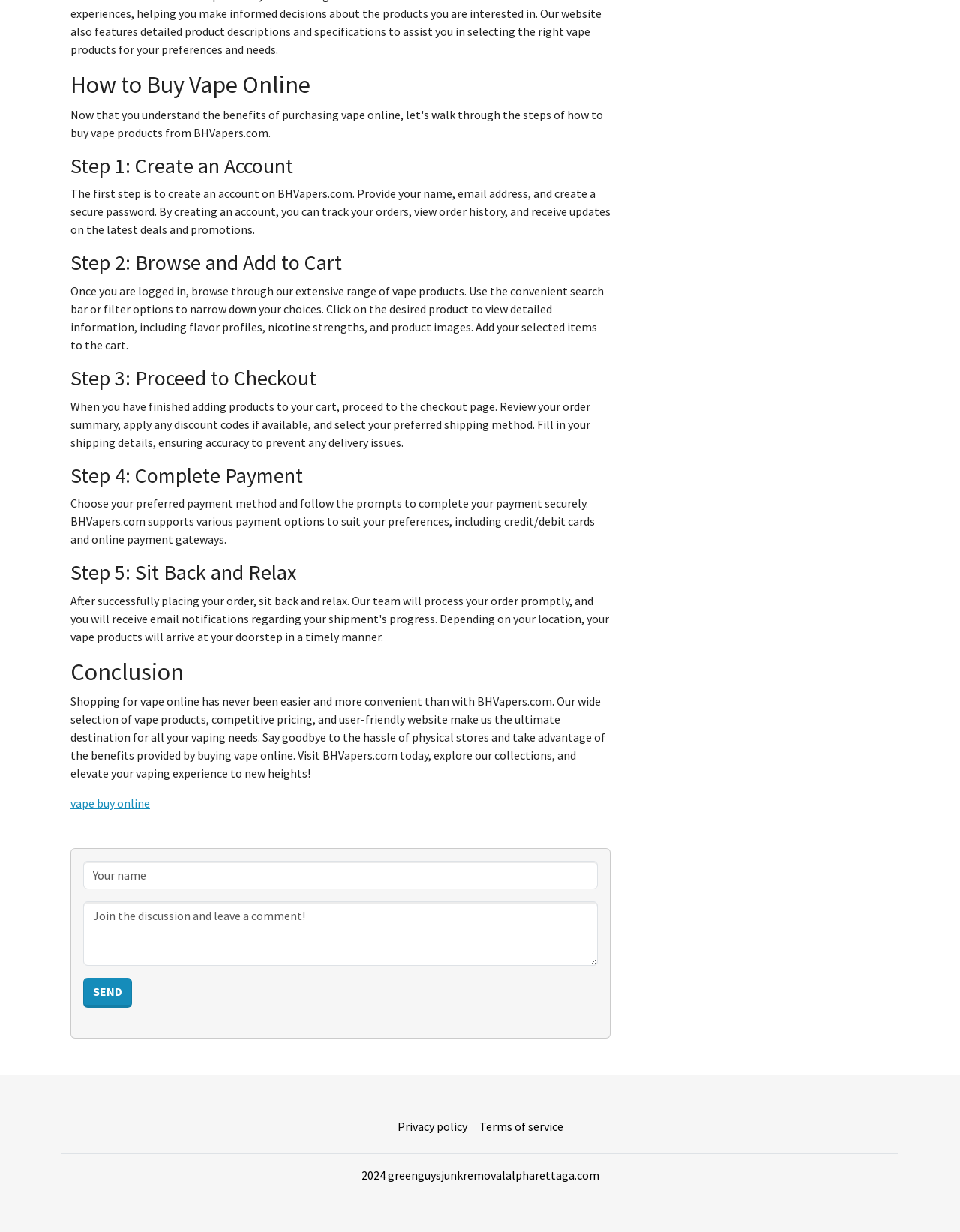Please give a short response to the question using one word or a phrase:
What is required to leave a comment on the website?

Name and comment